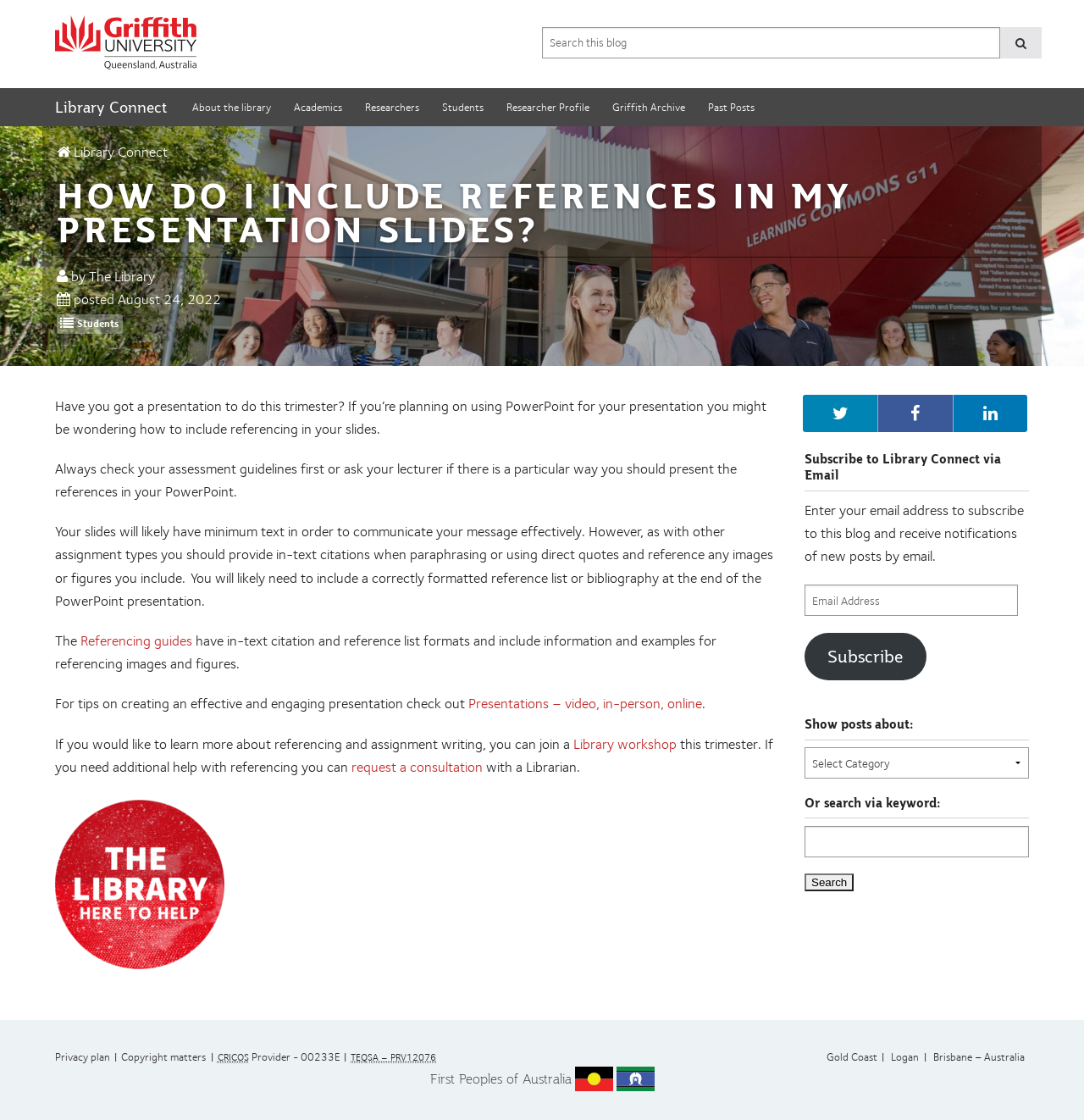Could you provide the bounding box coordinates for the portion of the screen to click to complete this instruction: "Check the reviews"?

None